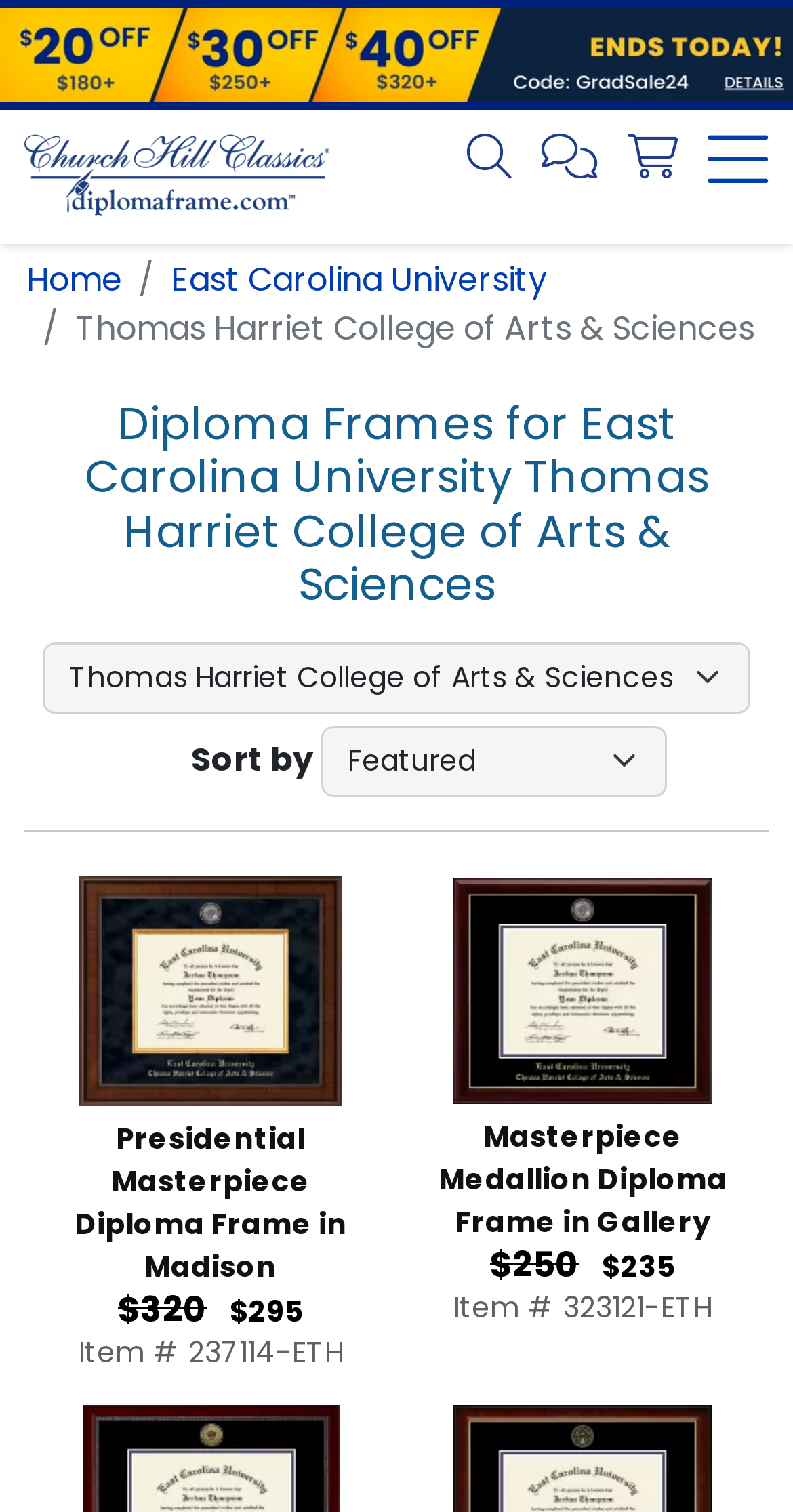Identify the bounding box coordinates for the UI element described as: "aria-label="Shopping Cart" title="Shopping Cart"". The coordinates should be provided as four floats between 0 and 1: [left, top, right, bottom].

[0.791, 0.091, 0.855, 0.122]